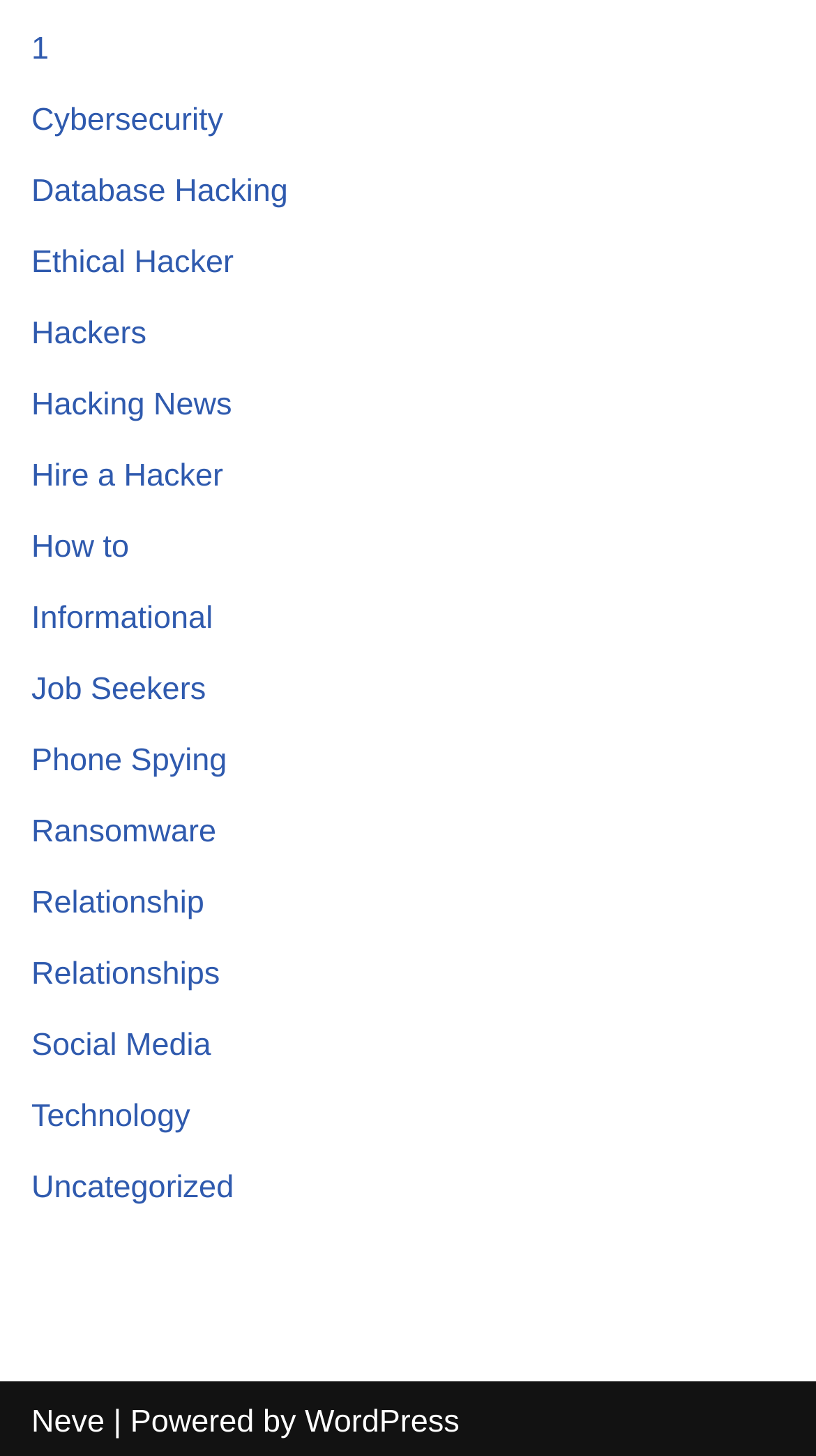Please find the bounding box coordinates of the clickable region needed to complete the following instruction: "Explore Ethical Hacker". The bounding box coordinates must consist of four float numbers between 0 and 1, i.e., [left, top, right, bottom].

[0.038, 0.169, 0.286, 0.193]